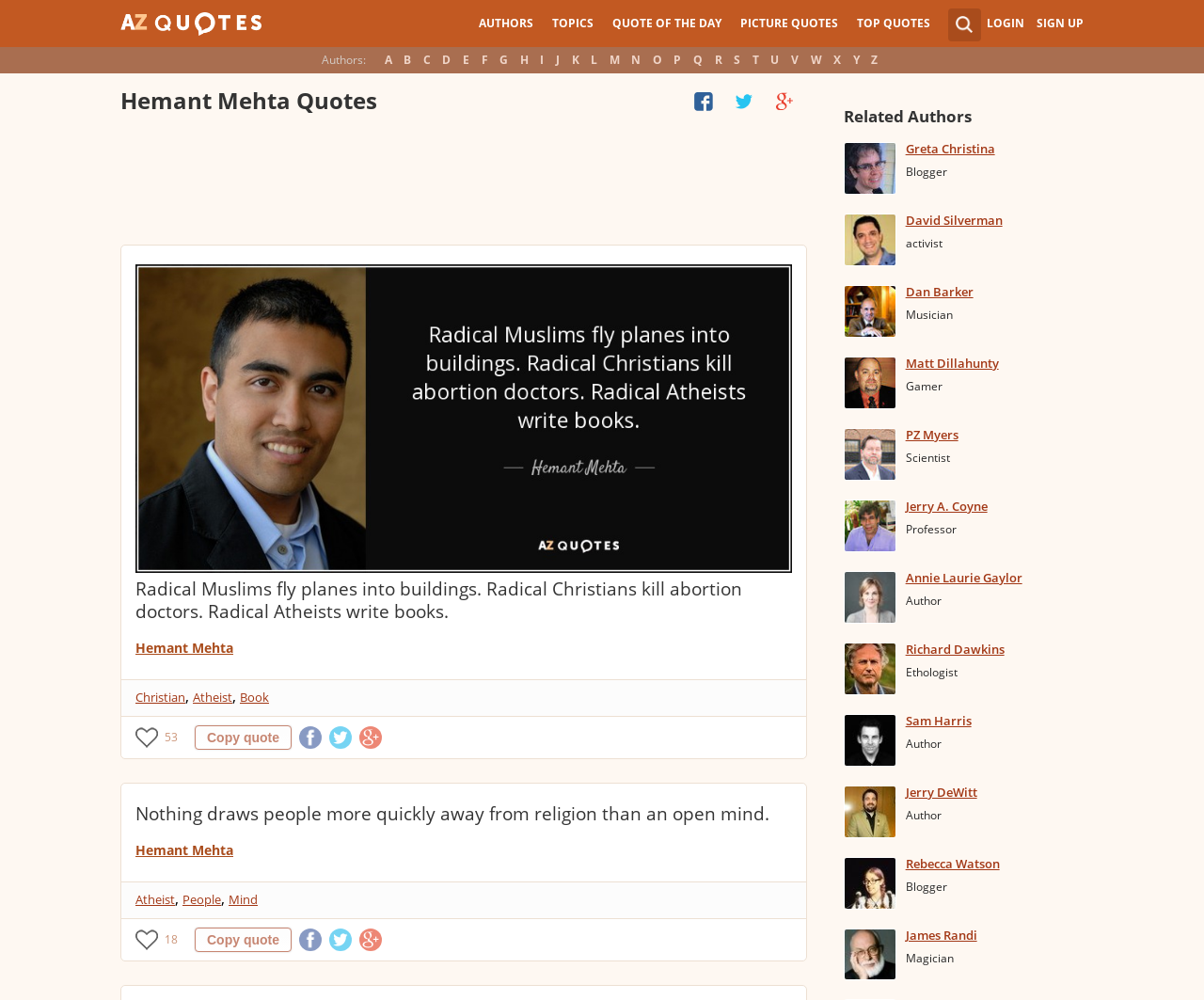Please locate the bounding box coordinates of the element's region that needs to be clicked to follow the instruction: "Click on the 'Radical Muslims fly planes into buildings. Radical Christians...' quote". The bounding box coordinates should be provided as four float numbers between 0 and 1, i.e., [left, top, right, bottom].

[0.112, 0.578, 0.643, 0.623]